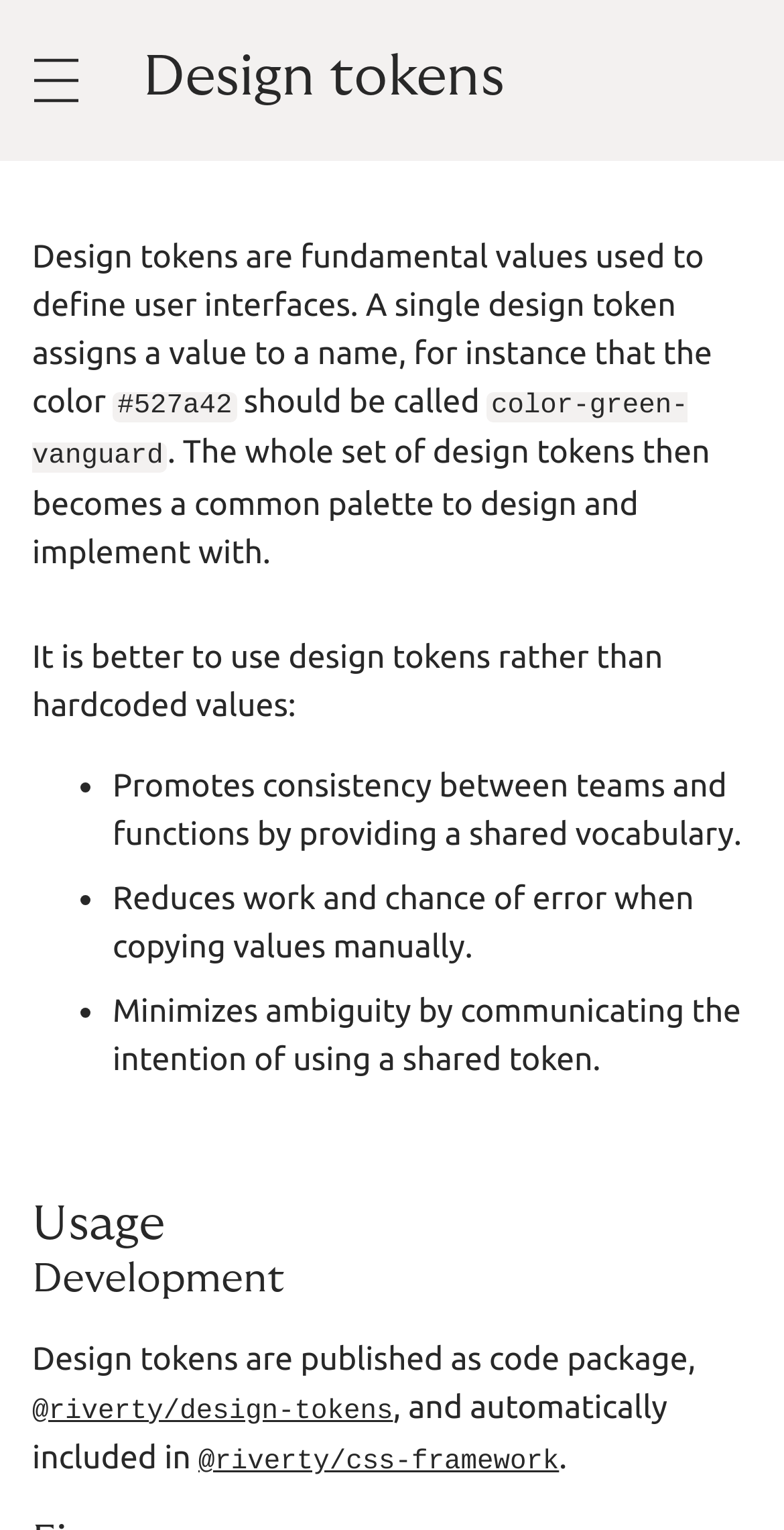Ascertain the bounding box coordinates for the UI element detailed here: "@riverty/design-tokens". The coordinates should be provided as [left, top, right, bottom] with each value being a float between 0 and 1.

[0.041, 0.904, 0.503, 0.928]